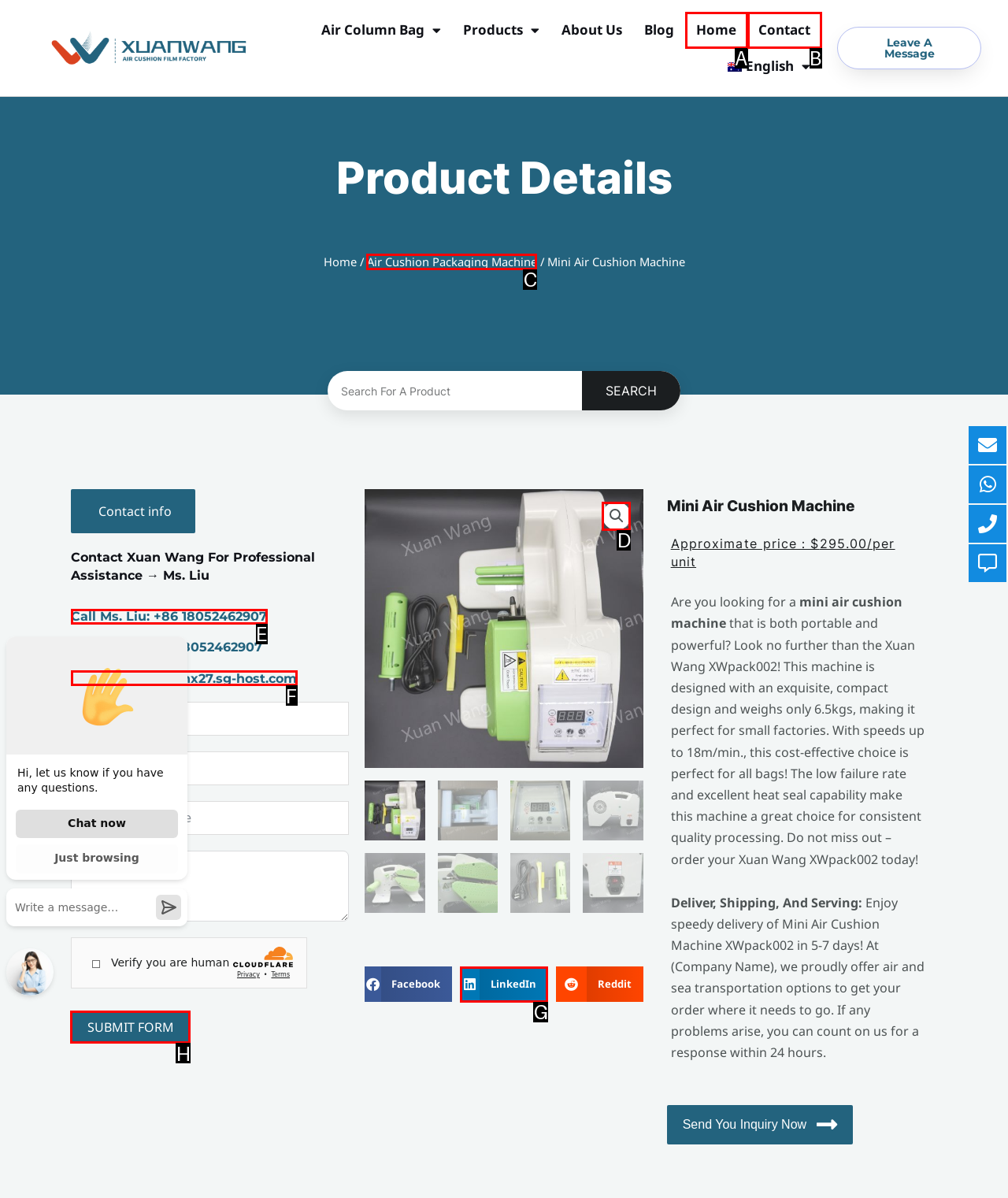Identify the correct UI element to click for this instruction: Submit the contact form
Respond with the appropriate option's letter from the provided choices directly.

H